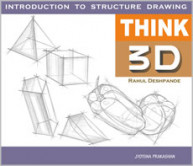Provide a comprehensive description of the image.

The image depicts the cover of the book "Think 3D - Introduction to Structure Drawing," authored by Rahul Deshpande. The cover features a variety of geometric shapes, including cubes, pyramids, and organic forms, sketched in a light, technical style to illustrate concepts of three-dimensional drawing. Prominently displayed in vibrant orange font, the title "THINK 3D" captures attention, while the author's name appears at the bottom. This book aims to equip readers with the skills necessary to effectively render structures in a three-dimensional space, making it a valuable resource for artists and students alike seeking to enhance their drawing techniques.